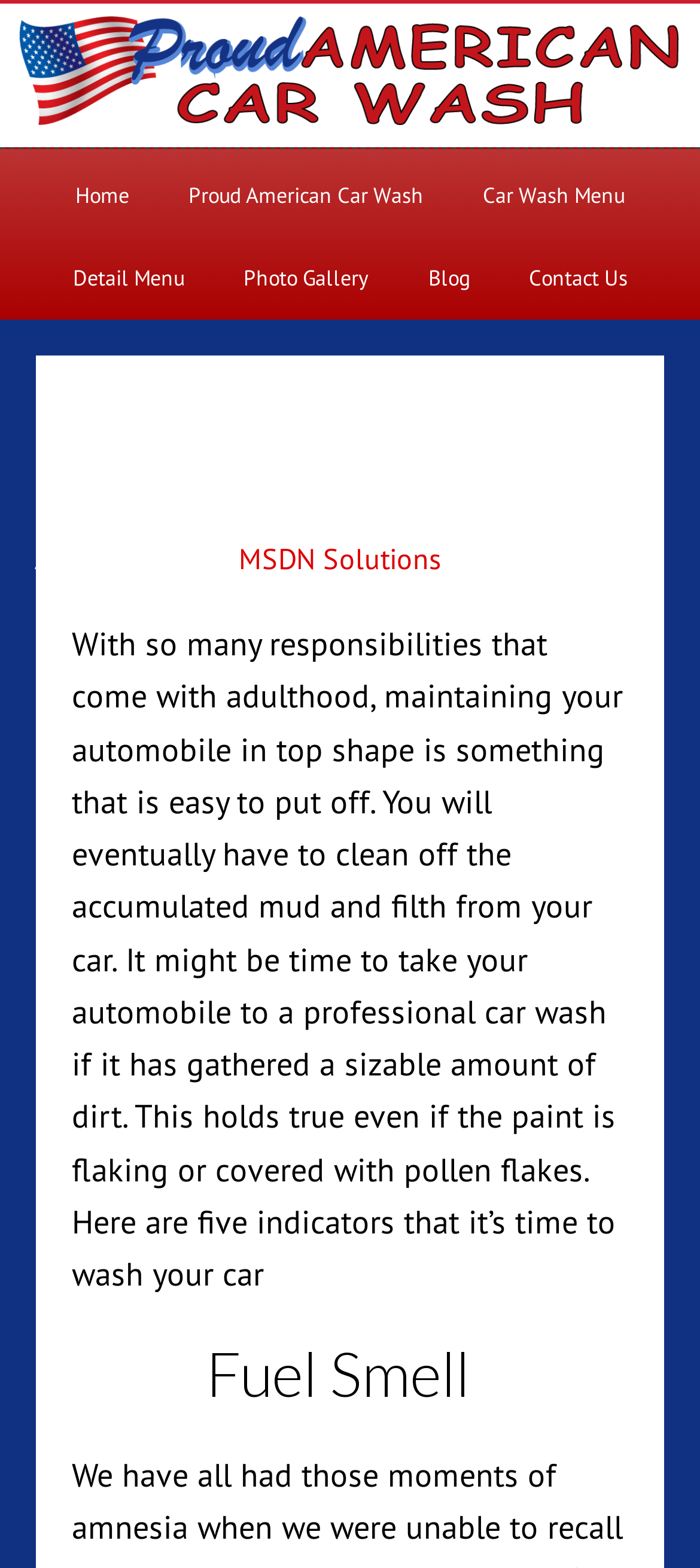Identify and provide the bounding box coordinates of the UI element described: "Blog". The coordinates should be formatted as [left, top, right, bottom], with each number being a float between 0 and 1.

[0.573, 0.151, 0.709, 0.204]